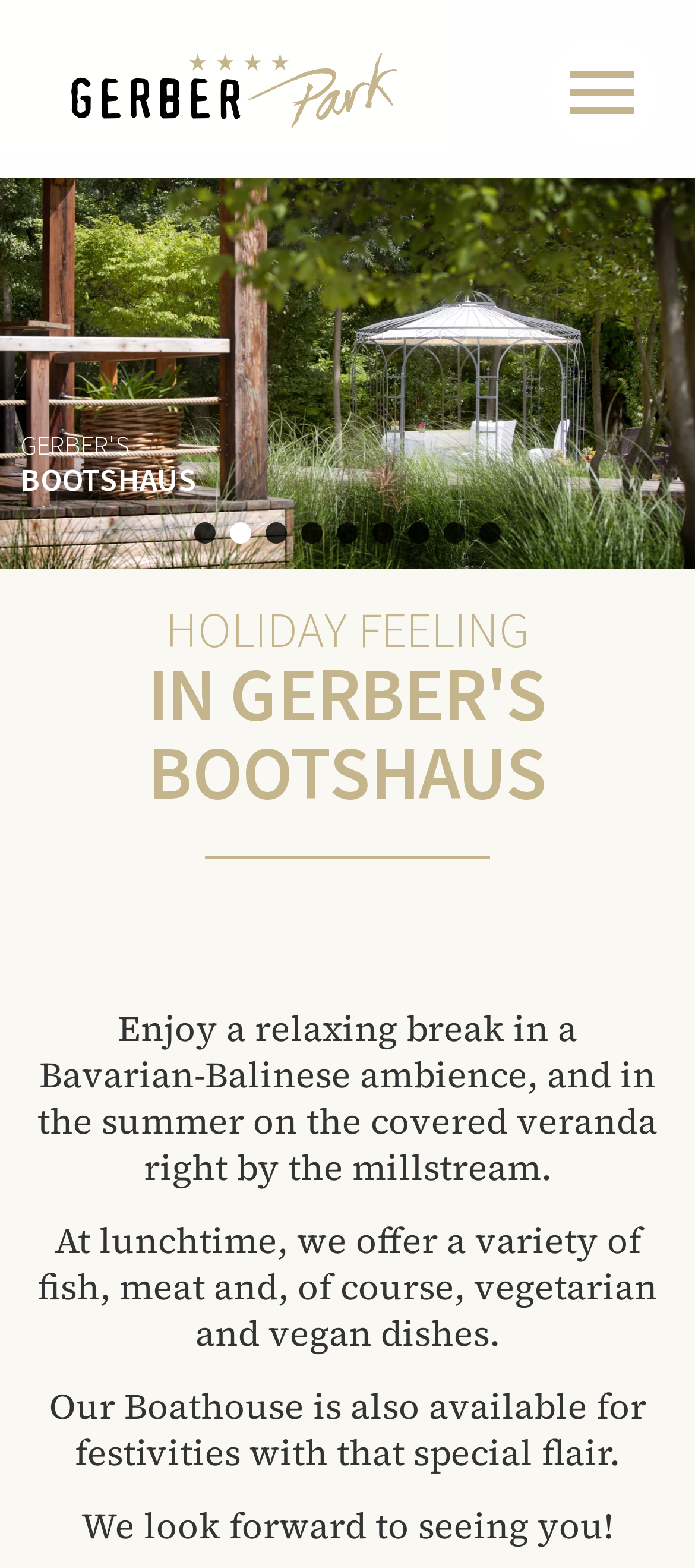Answer the following inquiry with a single word or phrase:
What is the name of the park?

GERBER PARK